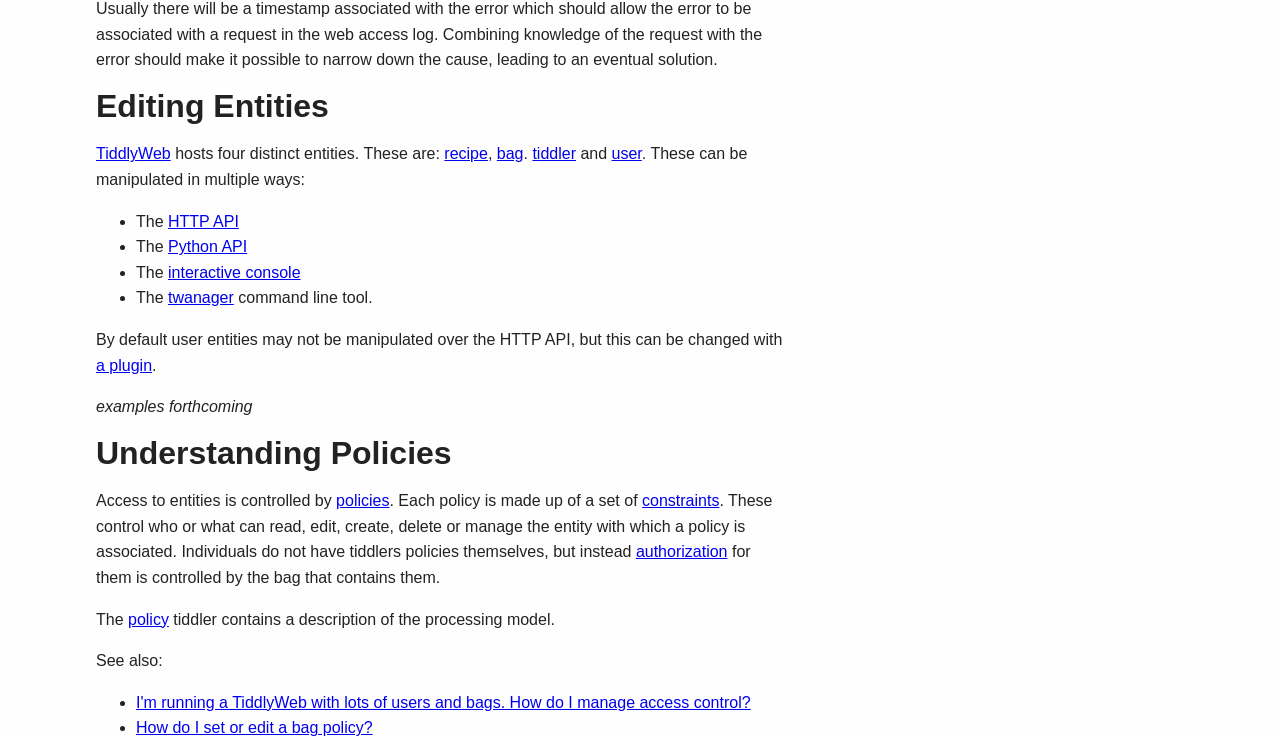Please provide the bounding box coordinates in the format (top-left x, top-left y, bottom-right x, bottom-right y). Remember, all values are floating point numbers between 0 and 1. What is the bounding box coordinate of the region described as: policies

[0.263, 0.638, 0.304, 0.661]